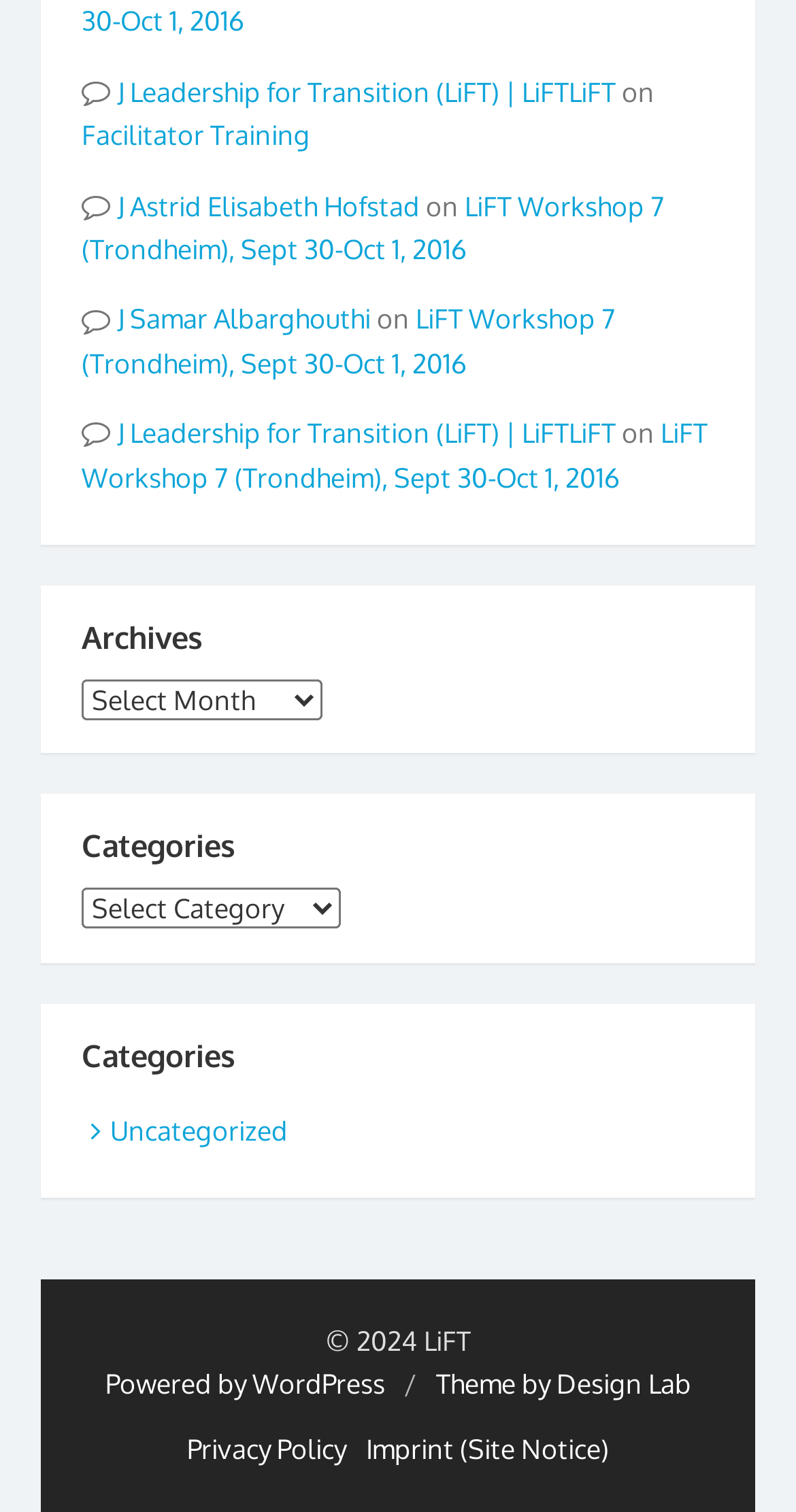Find the bounding box coordinates of the element to click in order to complete the given instruction: "read about Astrid Elisabeth Hofstad."

[0.147, 0.125, 0.528, 0.146]